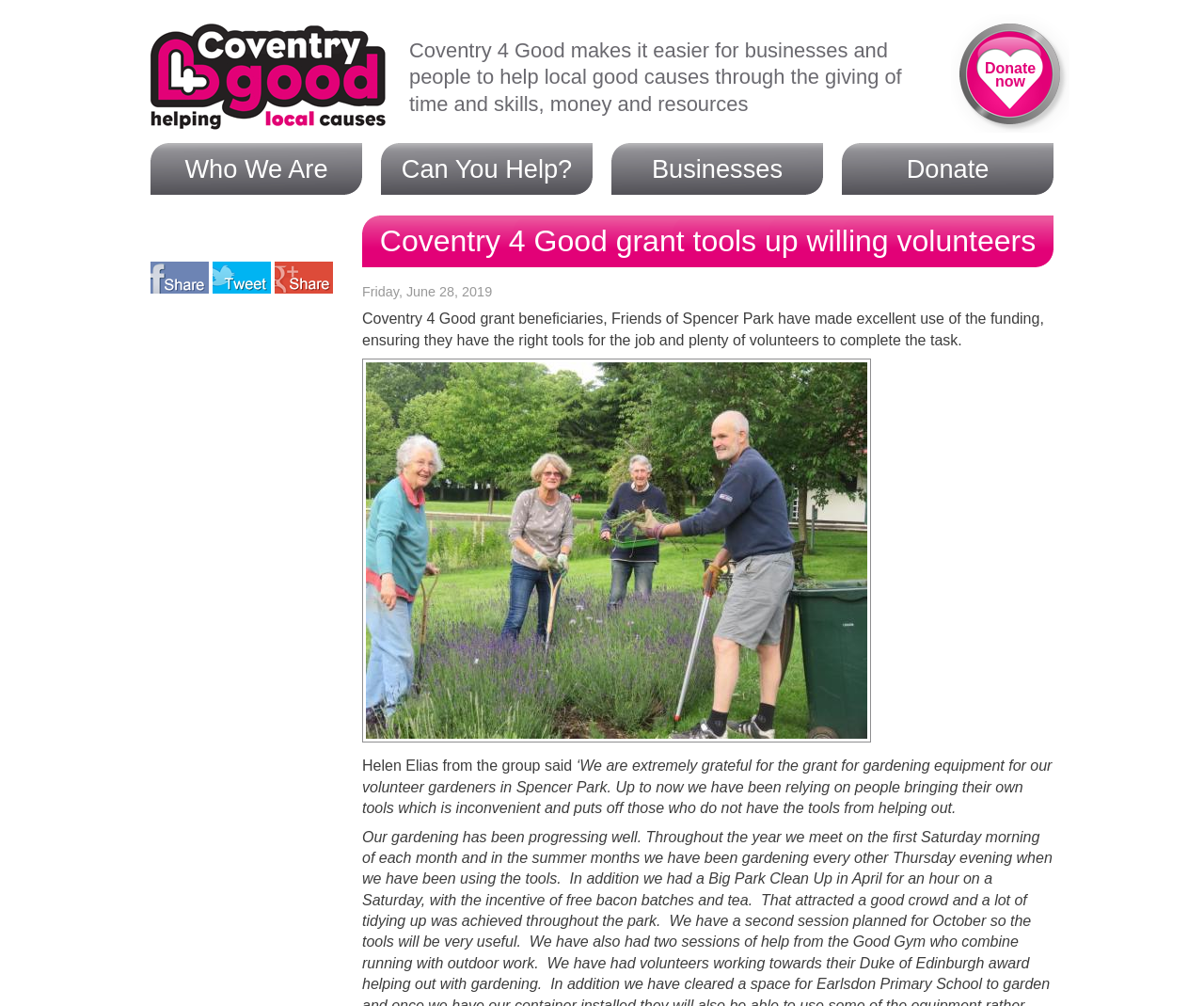Explain the webpage in detail, including its primary components.

The webpage is about Coventry 4 Good, an organization that connects businesses and individuals with local good causes. At the top left, there is a "Skip to main content" link, followed by a "Home" link with a corresponding image. On the top right, there is a "Donate now" link. 

Below the top navigation, there is a brief description of Coventry 4 Good, stating its mission to facilitate helping local good causes through time, skills, money, and resources. 

Underneath, there are four main navigation links: "Who We Are", "Can You Help?", "Businesses", and "Donate", arranged horizontally from left to right. 

Further down, there are social media links, including "Share", "Tweet", and "+1", positioned vertically from top to bottom. 

The main content of the webpage is a news article or blog post, with a heading that reads "Coventry 4 Good grant tools up willing volunteers". The article is dated Friday, June 28, 2019. The content describes how Coventry 4 Good grant beneficiaries, Friends of Spencer Park, have utilized the funding to acquire necessary tools and attract volunteers. There are quotes from Helen Elias, a representative from the group, expressing gratitude for the grant and explaining how it has helped their volunteer gardeners.